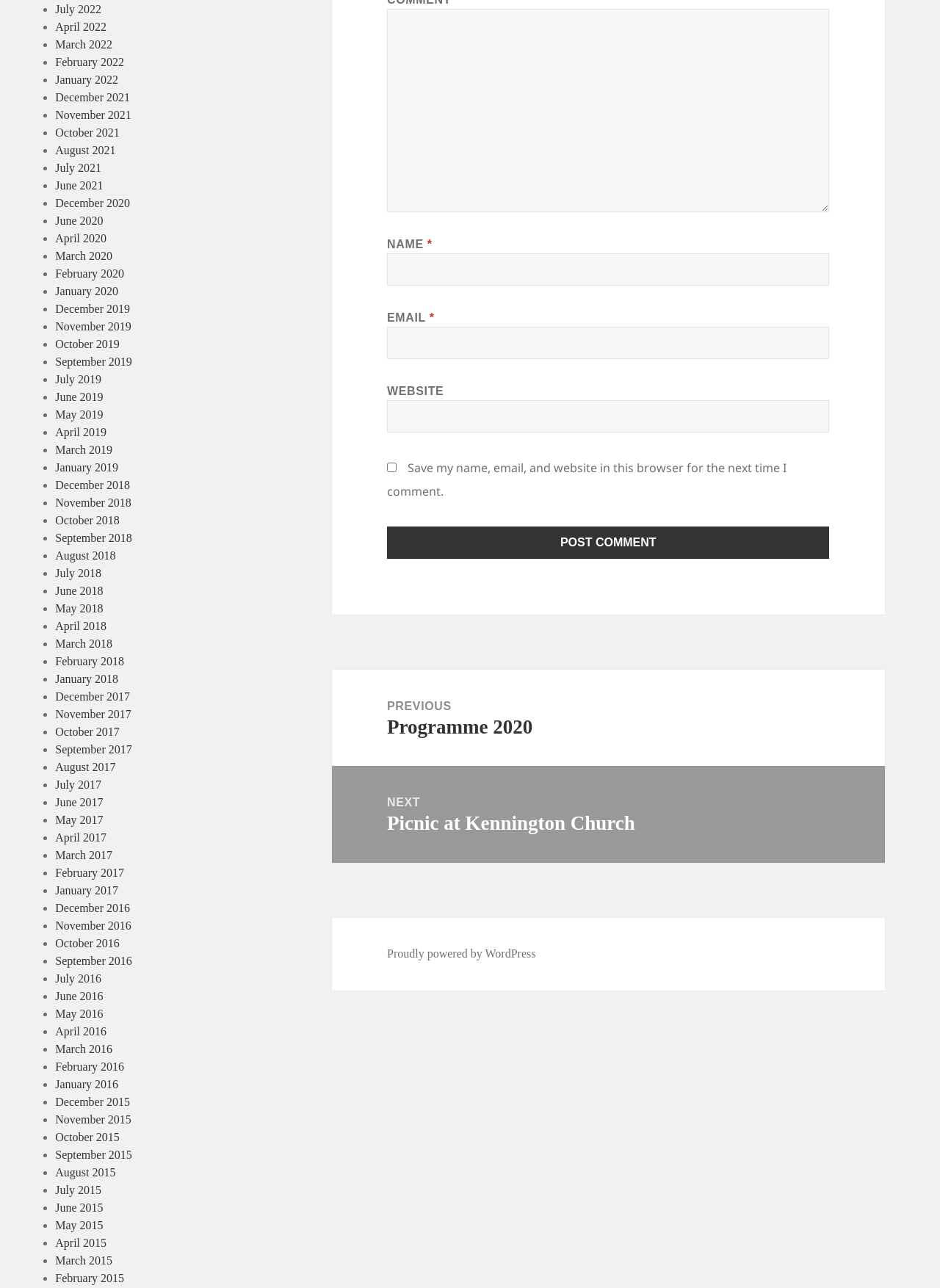Determine the bounding box coordinates for the region that must be clicked to execute the following instruction: "View July 2022".

[0.059, 0.002, 0.108, 0.012]